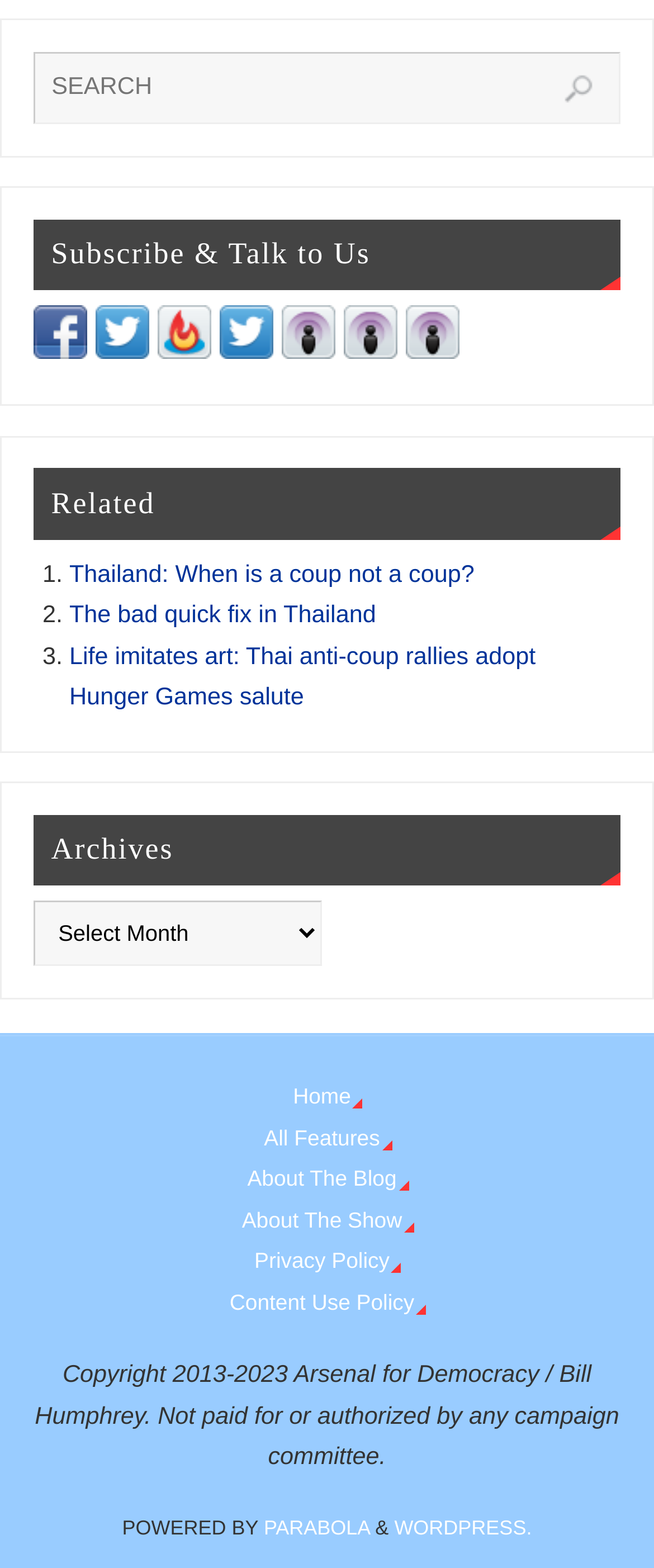What is the topic of the related articles?
Look at the image and respond with a one-word or short-phrase answer.

Thailand